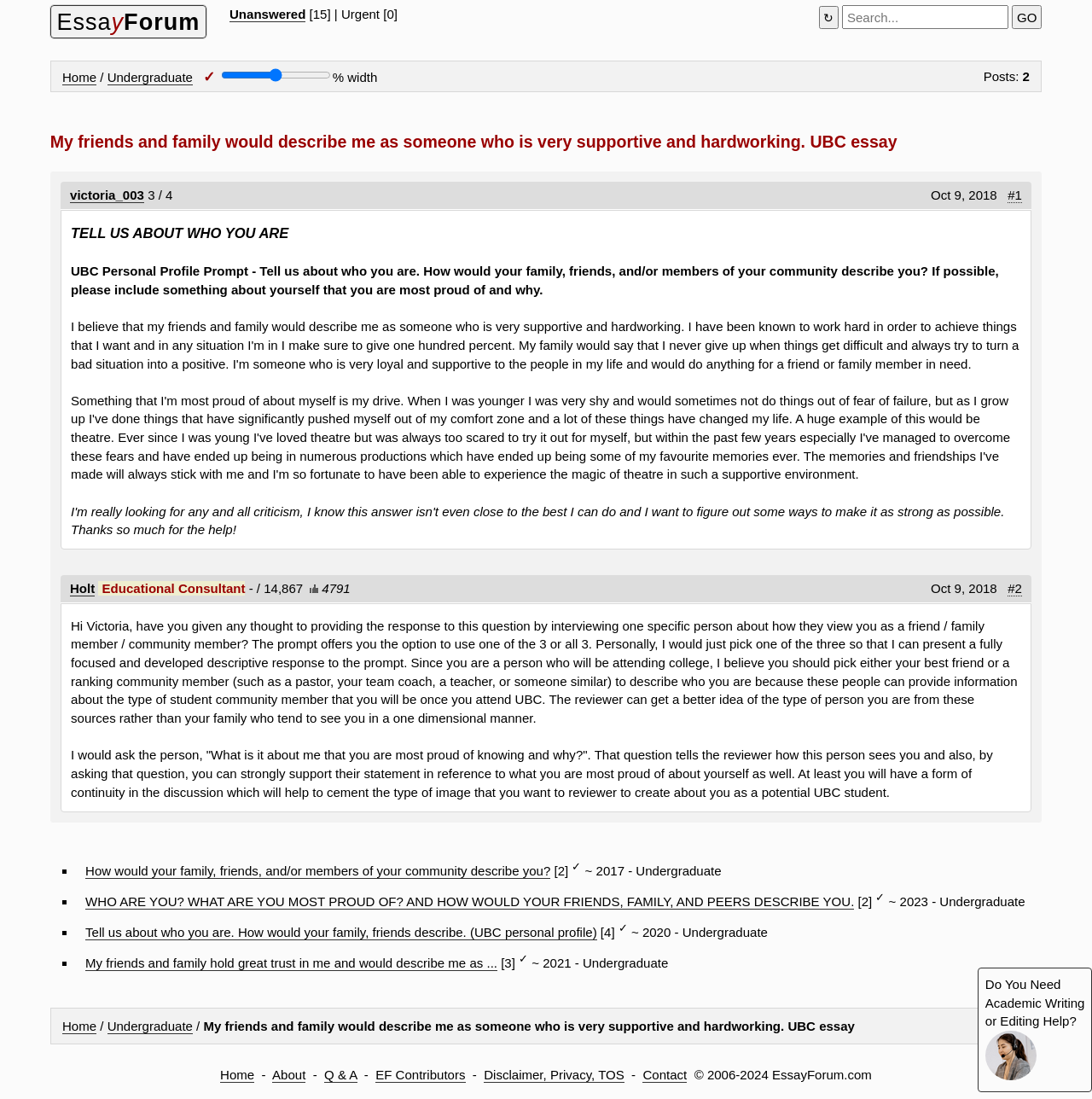Identify the bounding box coordinates for the element you need to click to achieve the following task: "Click on the 'GO' button". Provide the bounding box coordinates as four float numbers between 0 and 1, in the form [left, top, right, bottom].

[0.927, 0.004, 0.954, 0.027]